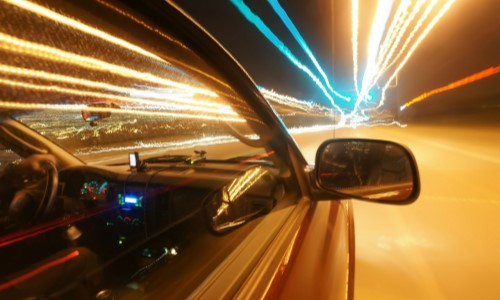What is the perspective of the image?
Please respond to the question with a detailed and thorough explanation.

The caption states that the perspective 'highlights the driver's side', which means that the image is taken from the point of view of the driver, showing the dashboard and steering wheel partially visible.